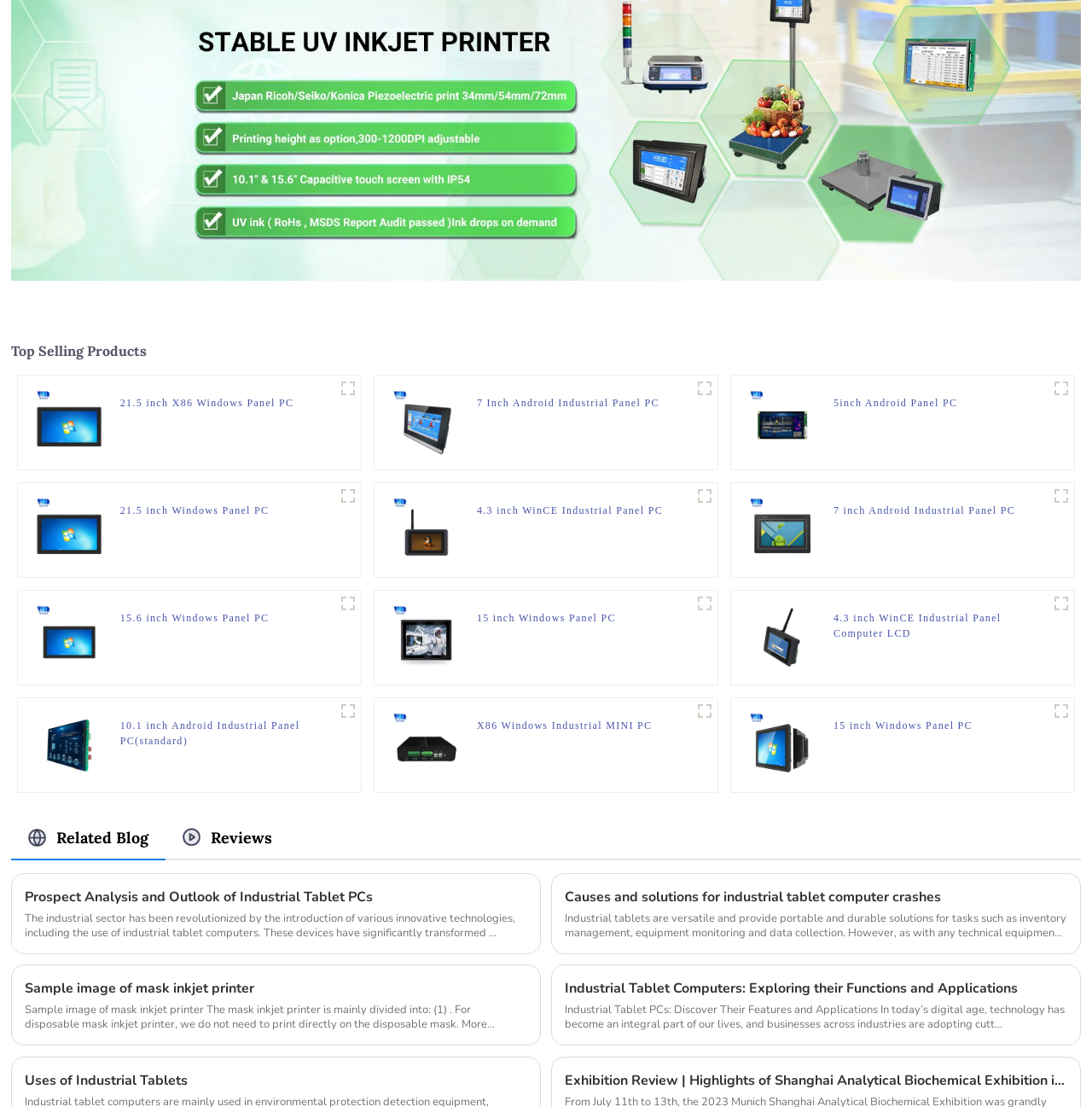How many products are displayed on the webpage?
Use the information from the image to give a detailed answer to the question.

There are 12 products displayed on the webpage, each represented by a figure element with an image and a figcaption element containing the product name and description.